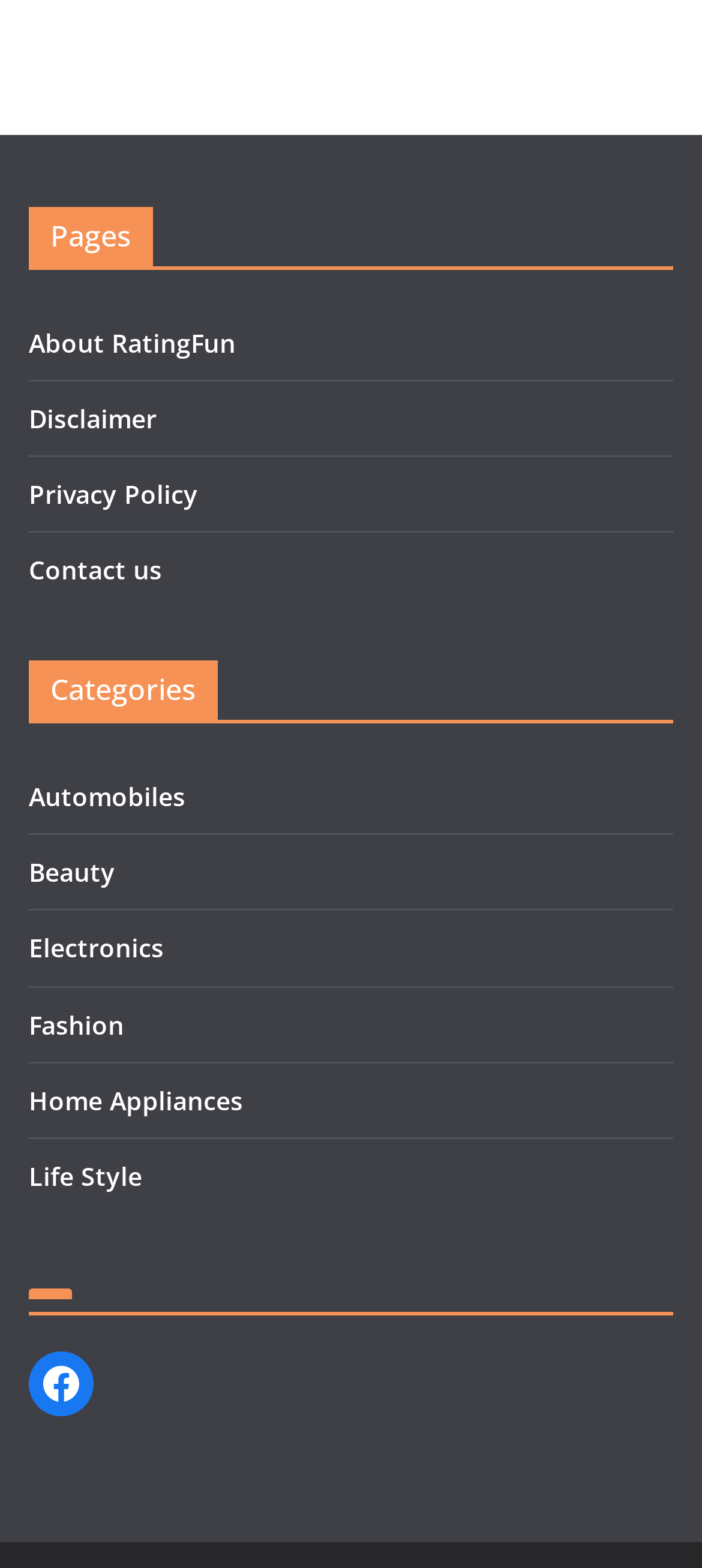Determine the bounding box coordinates for the UI element with the following description: "Beauty". The coordinates should be four float numbers between 0 and 1, represented as [left, top, right, bottom].

[0.041, 0.545, 0.164, 0.567]